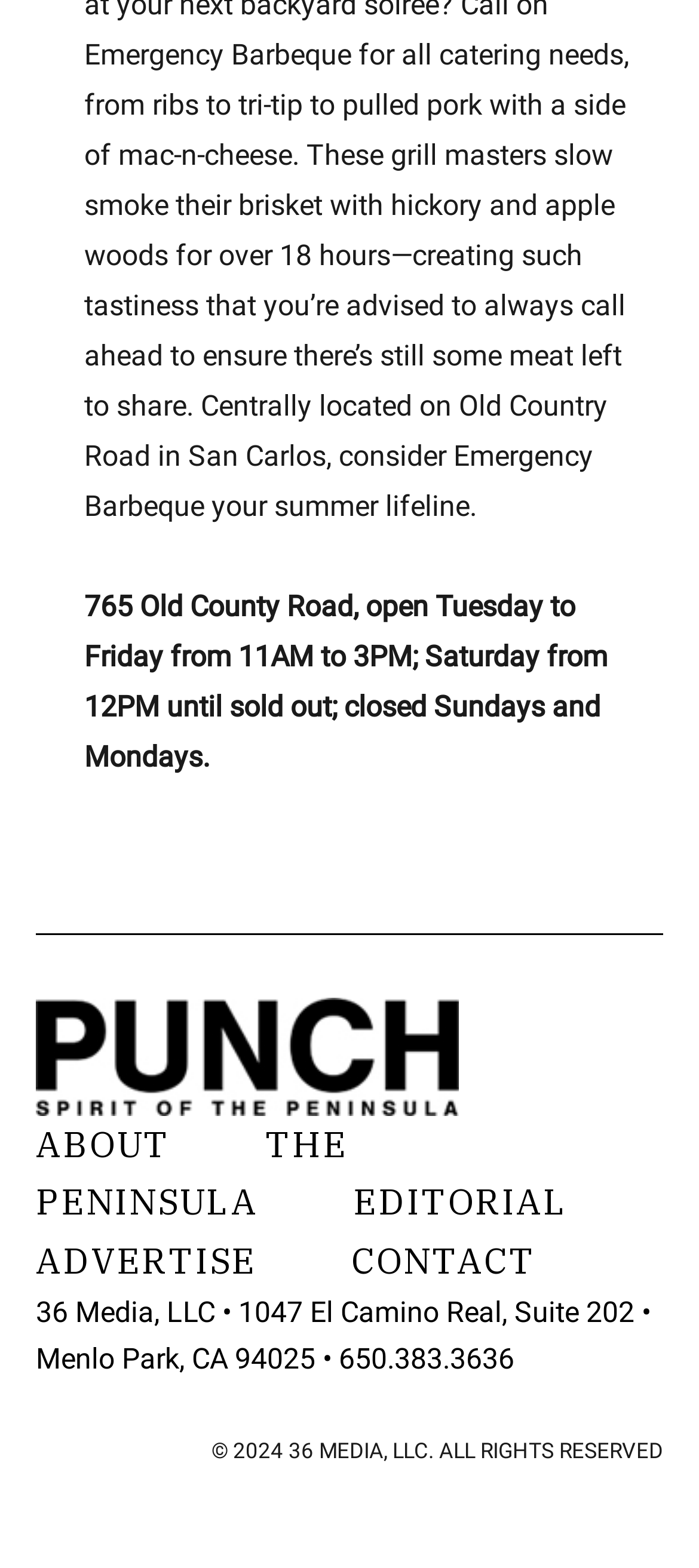Find the bounding box coordinates of the UI element according to this description: "Editorial".

[0.505, 0.751, 0.813, 0.782]